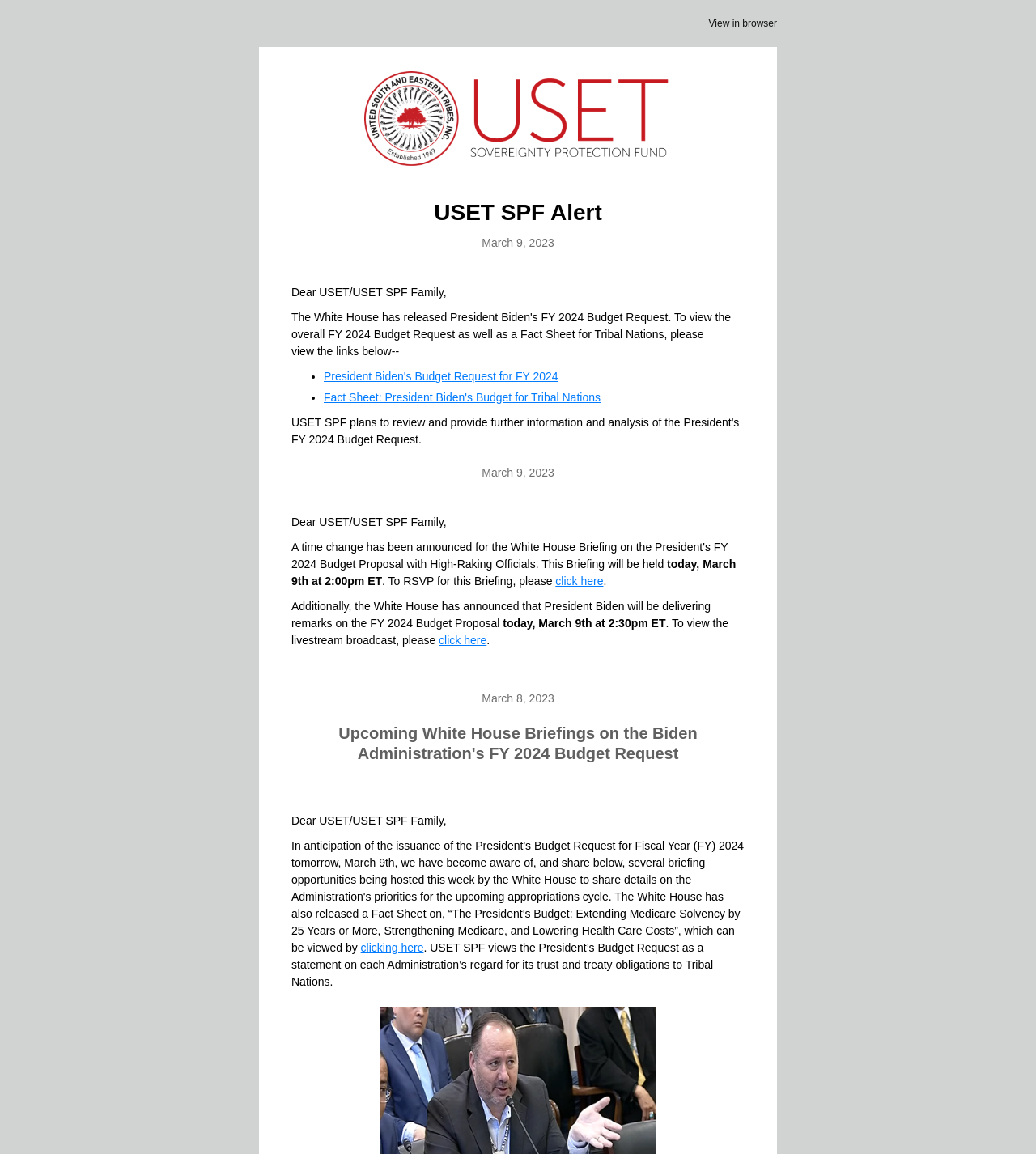Answer the question using only one word or a concise phrase: What is the purpose of the USET SPF?

To review and provide analysis